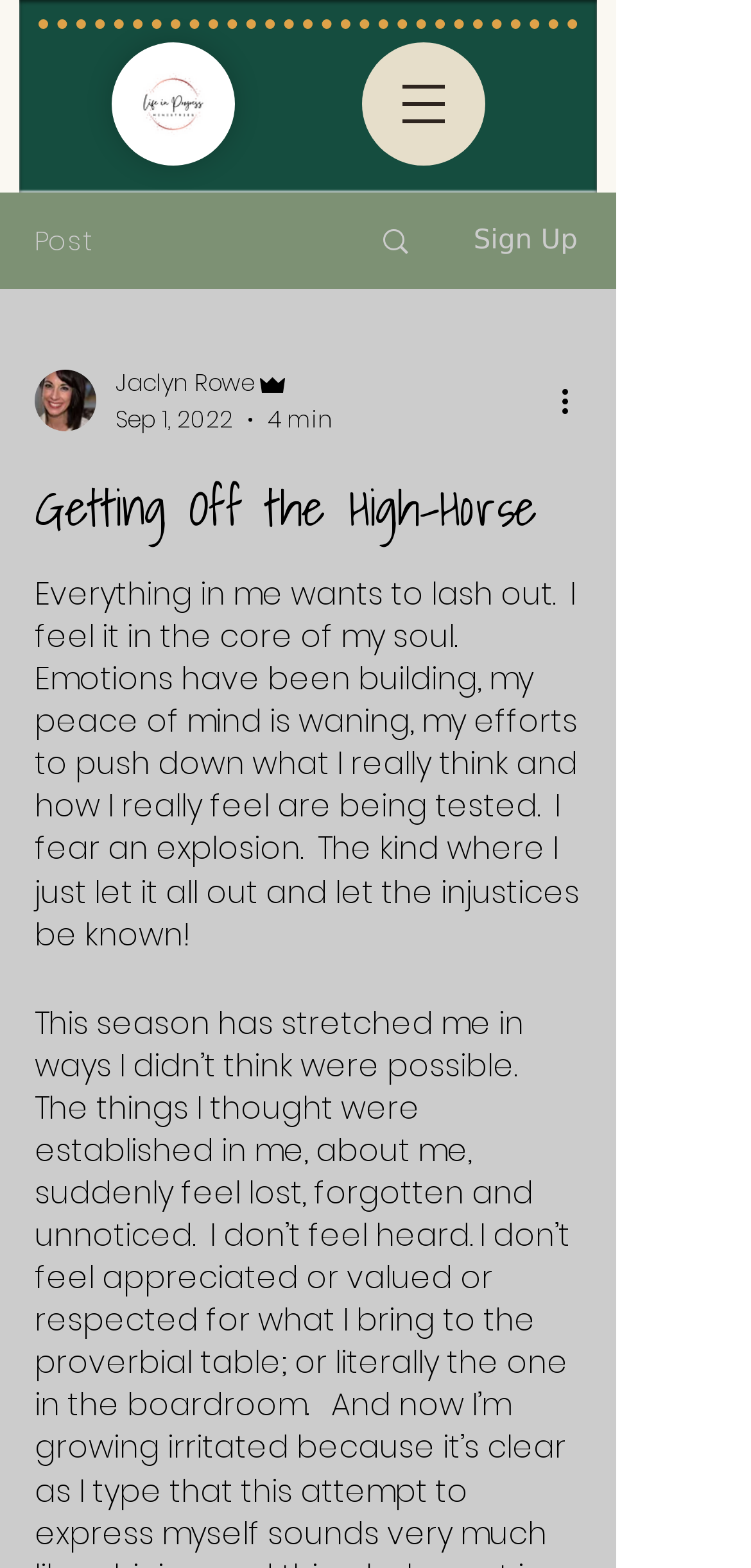Please determine the bounding box coordinates, formatted as (top-left x, top-left y, bottom-right x, bottom-right y), with all values as floating point numbers between 0 and 1. Identify the bounding box of the region described as: aria-label="More actions"

[0.738, 0.241, 0.8, 0.27]